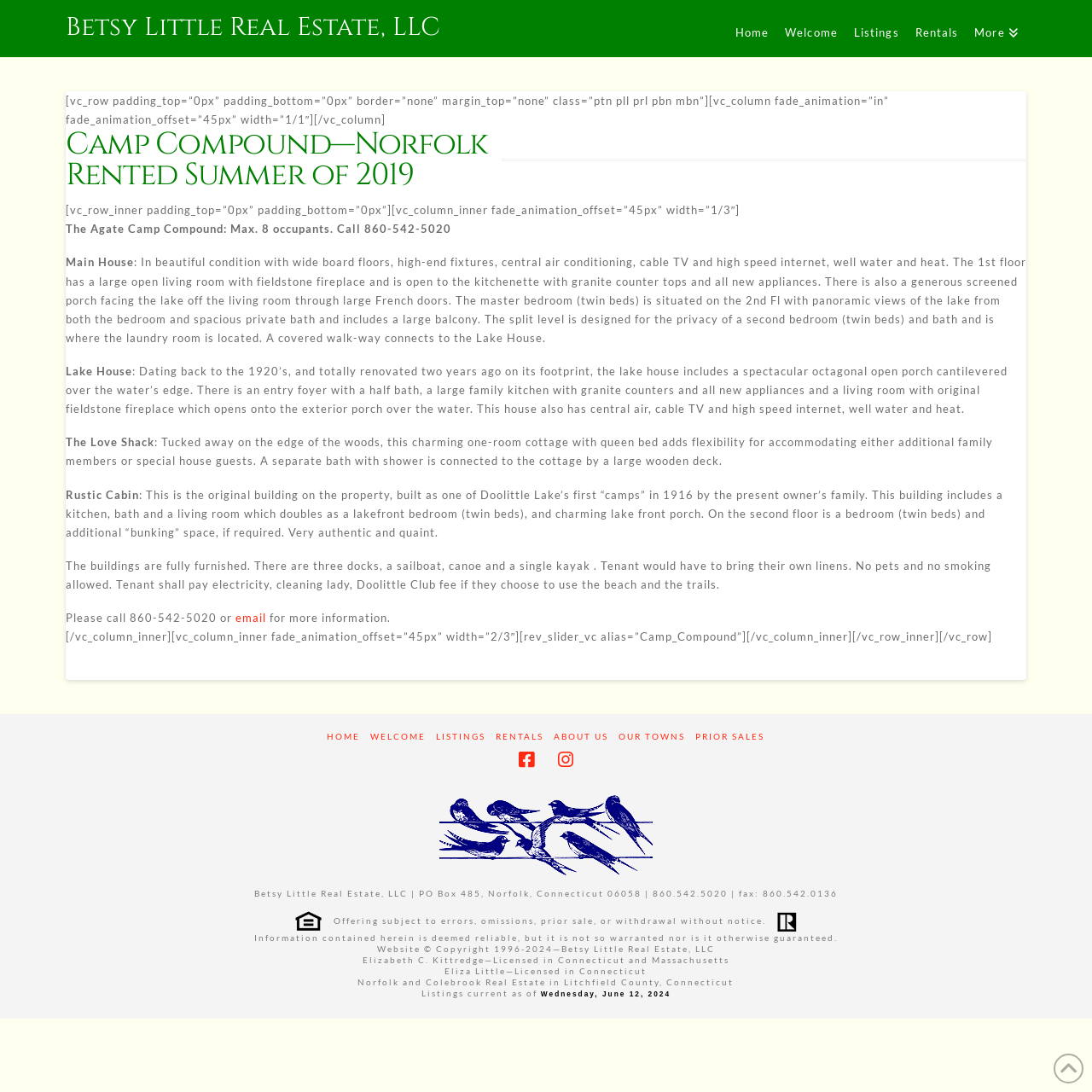Determine the bounding box coordinates of the section I need to click to execute the following instruction: "Click on the 'Back to Top' link". Provide the coordinates as four float numbers between 0 and 1, i.e., [left, top, right, bottom].

[0.965, 0.965, 0.992, 0.992]